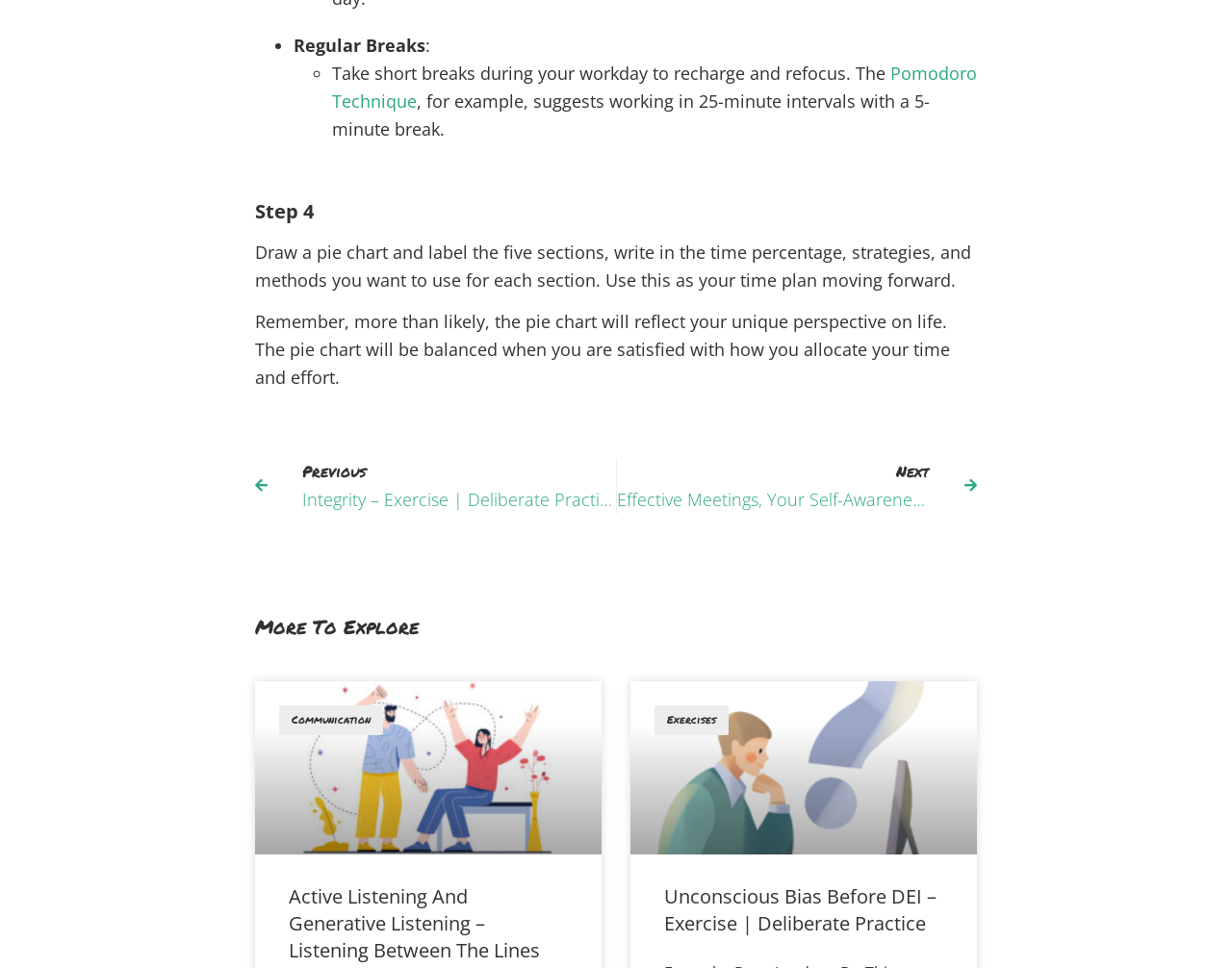What technique is suggested for taking short breaks? Based on the screenshot, please respond with a single word or phrase.

Pomodoro Technique